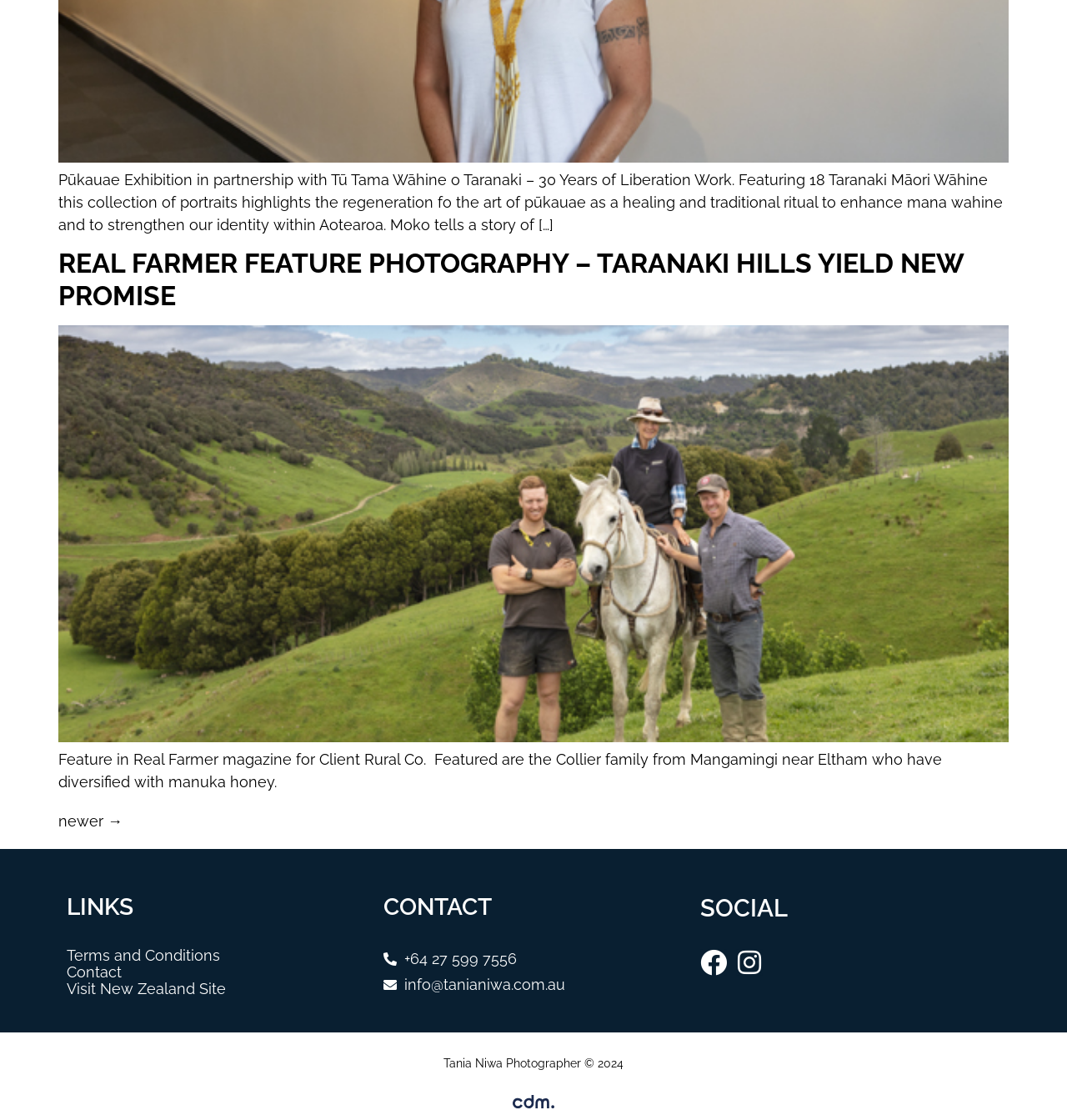Please identify the bounding box coordinates of the area I need to click to accomplish the following instruction: "Visit Facebook page".

[0.656, 0.847, 0.681, 0.871]